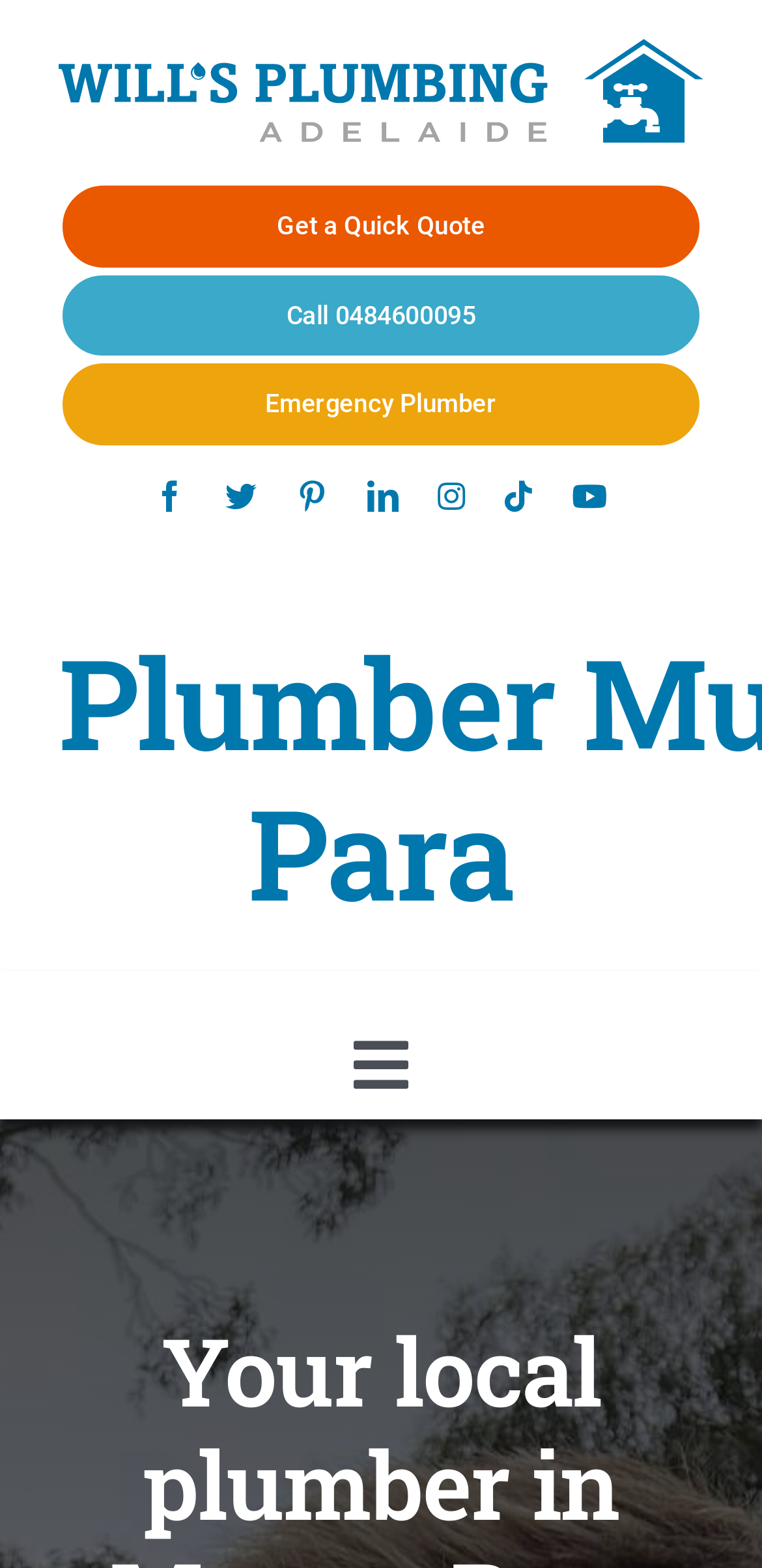Identify the bounding box coordinates for the UI element mentioned here: "aria-label="logo-compact-outlines"". Provide the coordinates as four float values between 0 and 1, i.e., [left, top, right, bottom].

[0.077, 0.022, 0.923, 0.046]